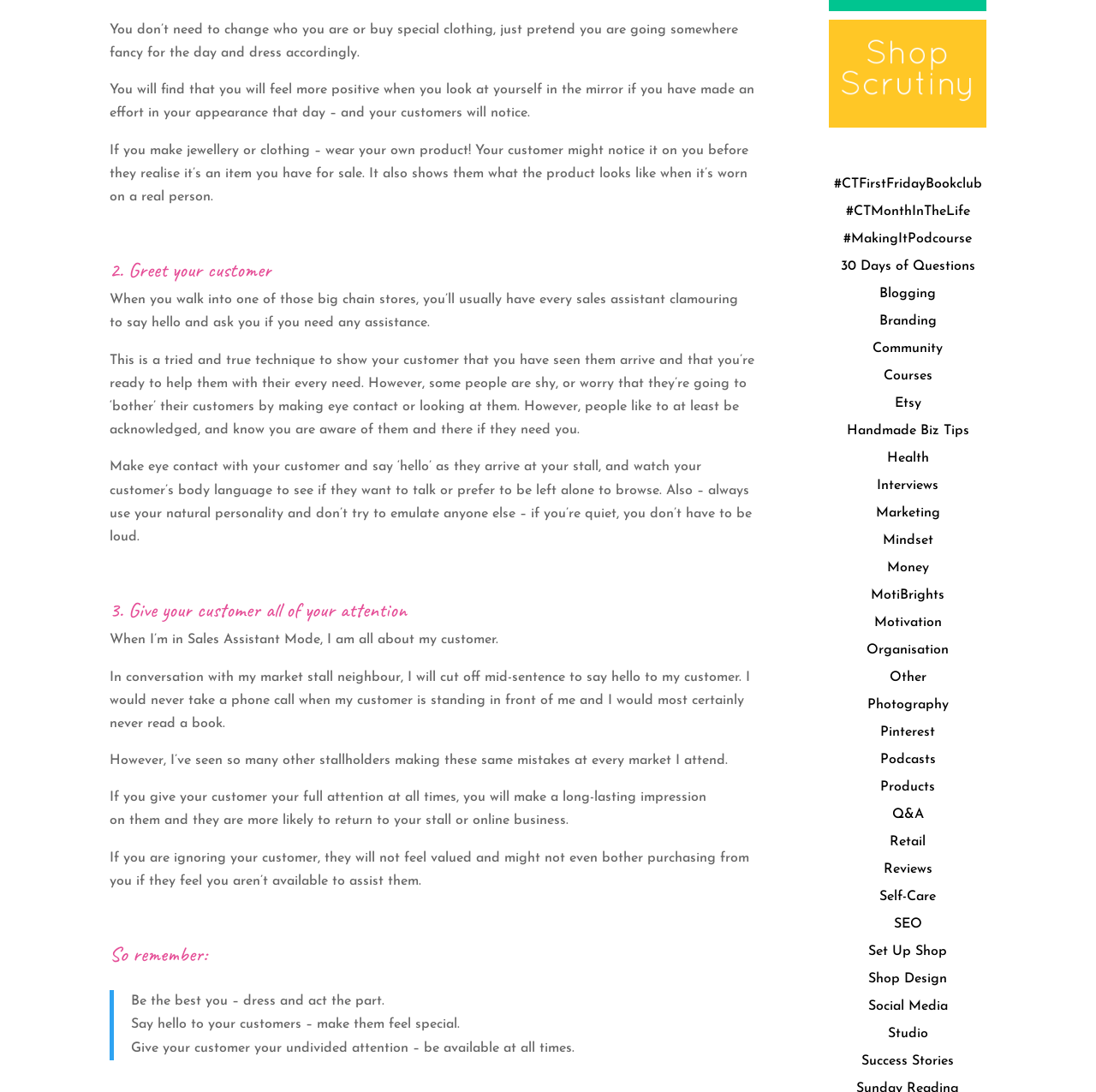Locate the bounding box coordinates of the area to click to fulfill this instruction: "Click on the 'Handmade Biz Tips' link". The bounding box should be presented as four float numbers between 0 and 1, in the order [left, top, right, bottom].

[0.772, 0.388, 0.884, 0.4]